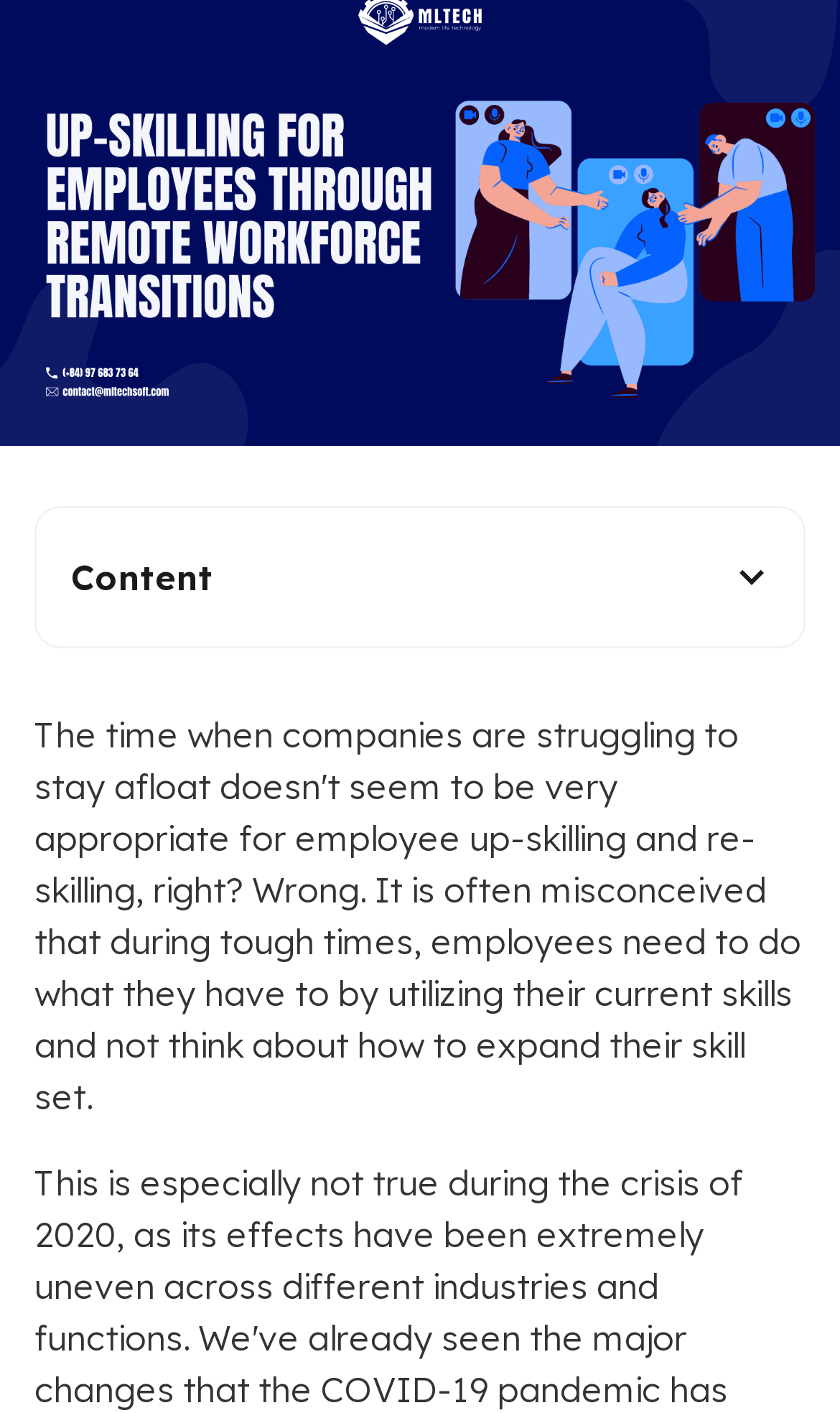Given the description: "parent_node: Content", determine the bounding box coordinates of the UI element. The coordinates should be formatted as four float numbers between 0 and 1, [left, top, right, bottom].

[0.044, 0.36, 0.956, 0.458]